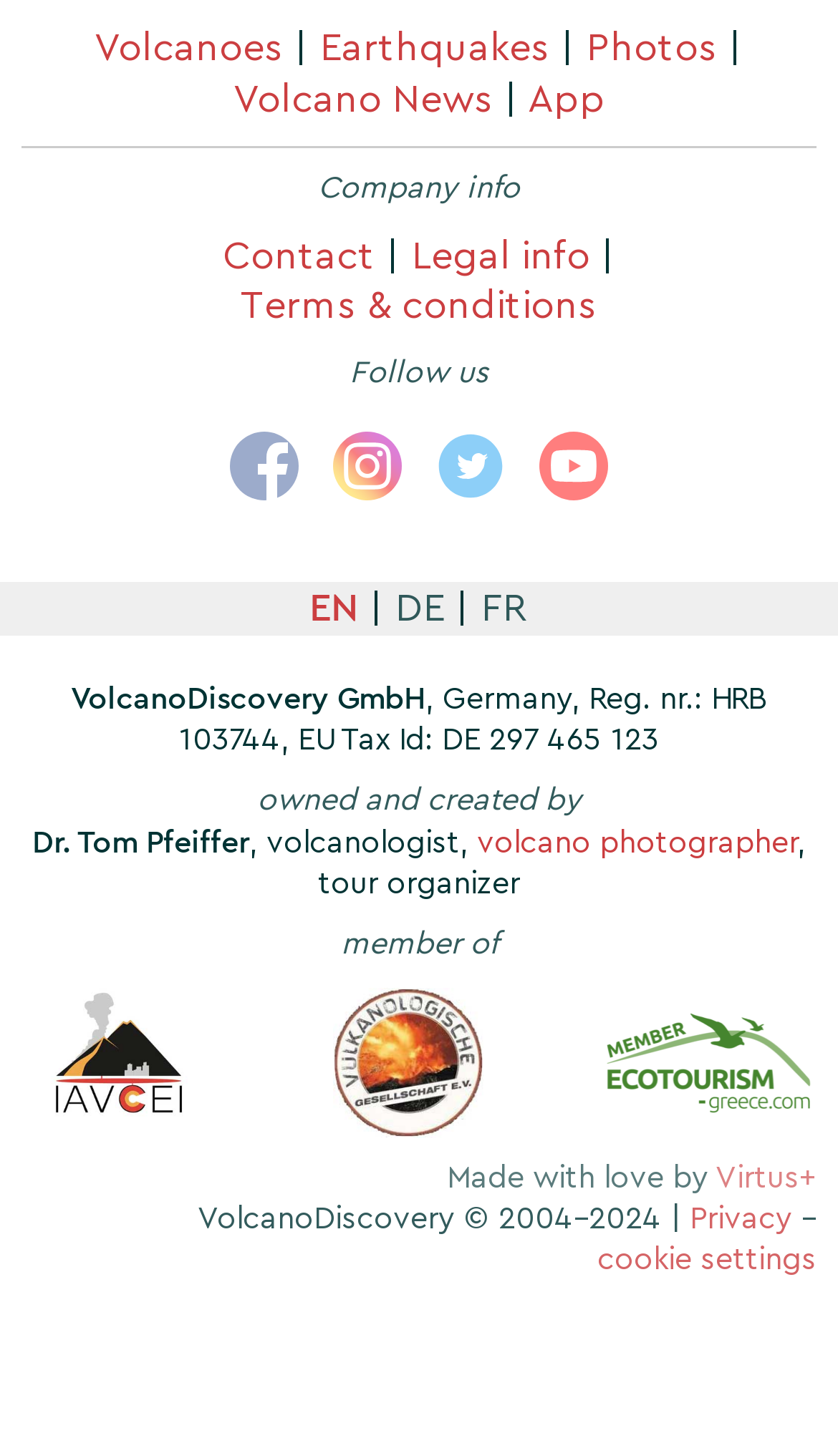Respond with a single word or phrase to the following question: What is the company name?

VolcanoDiscovery GmbH